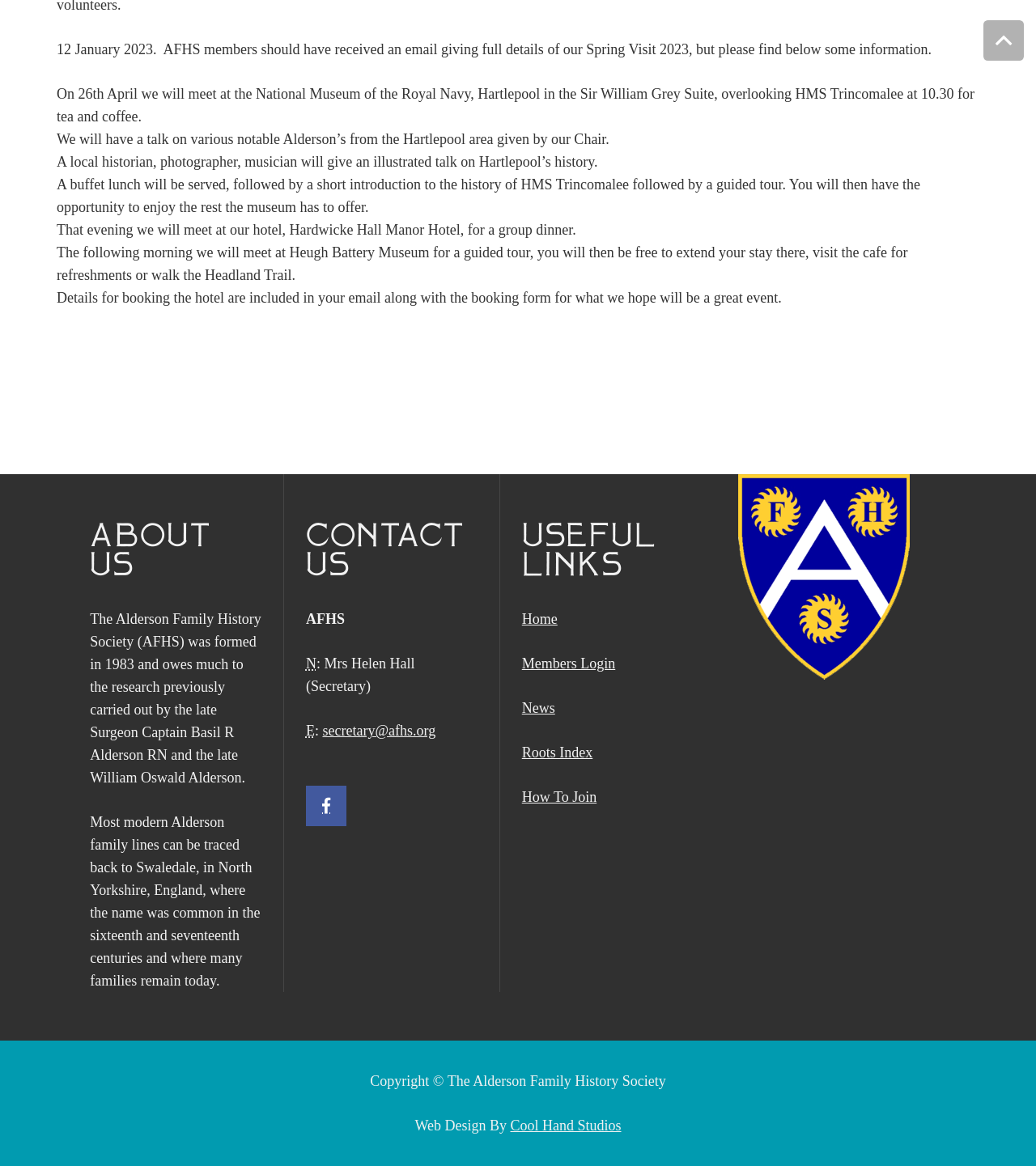Please specify the bounding box coordinates in the format (top-left x, top-left y, bottom-right x, bottom-right y), with values ranging from 0 to 1. Identify the bounding box for the UI component described as follows: Cool Hand Studios

[0.493, 0.959, 0.6, 0.973]